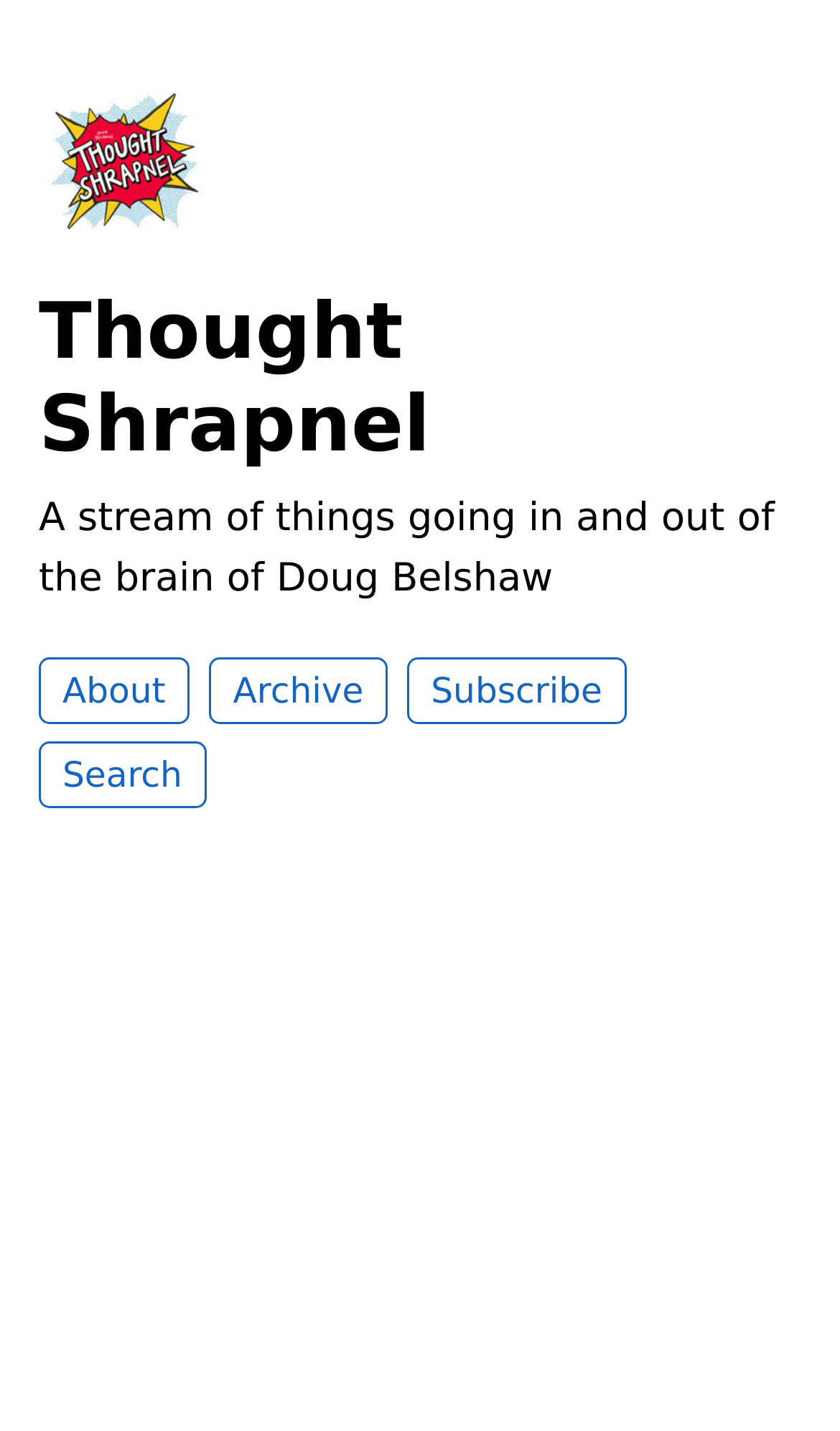Find the bounding box of the UI element described as: "Thought Shrapnel". The bounding box coordinates should be given as four float values between 0 and 1, i.e., [left, top, right, bottom].

[0.046, 0.202, 0.512, 0.329]